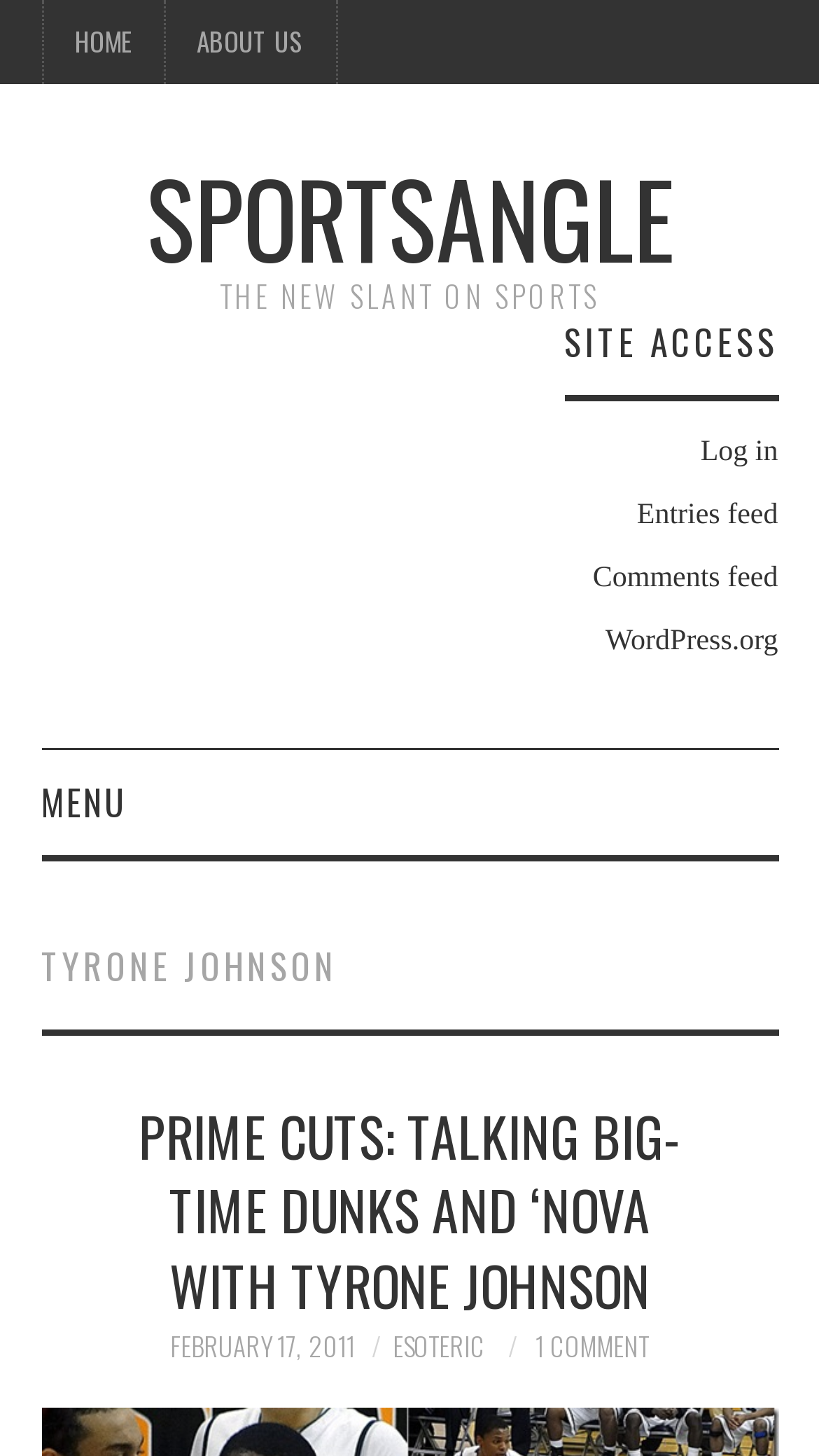Please identify the bounding box coordinates of the area I need to click to accomplish the following instruction: "go to home page".

[0.053, 0.0, 0.199, 0.058]